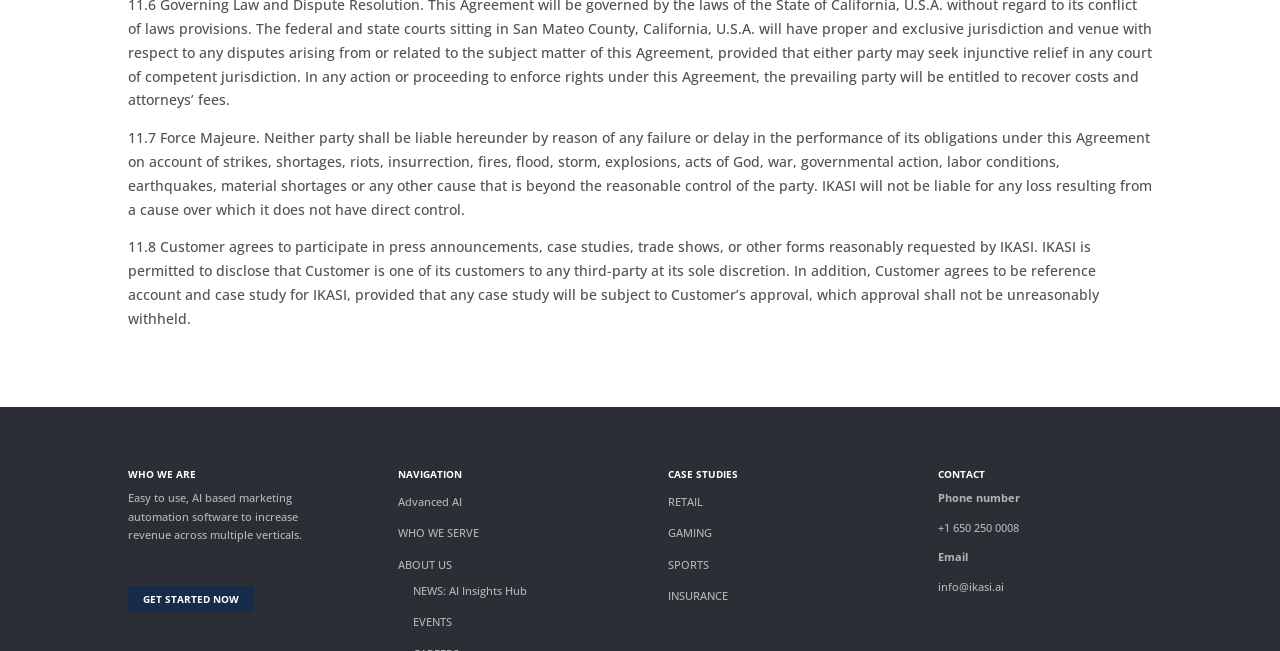Identify the bounding box coordinates for the UI element mentioned here: "INSURANCE". Provide the coordinates as four float values between 0 and 1, i.e., [left, top, right, bottom].

[0.522, 0.904, 0.569, 0.927]